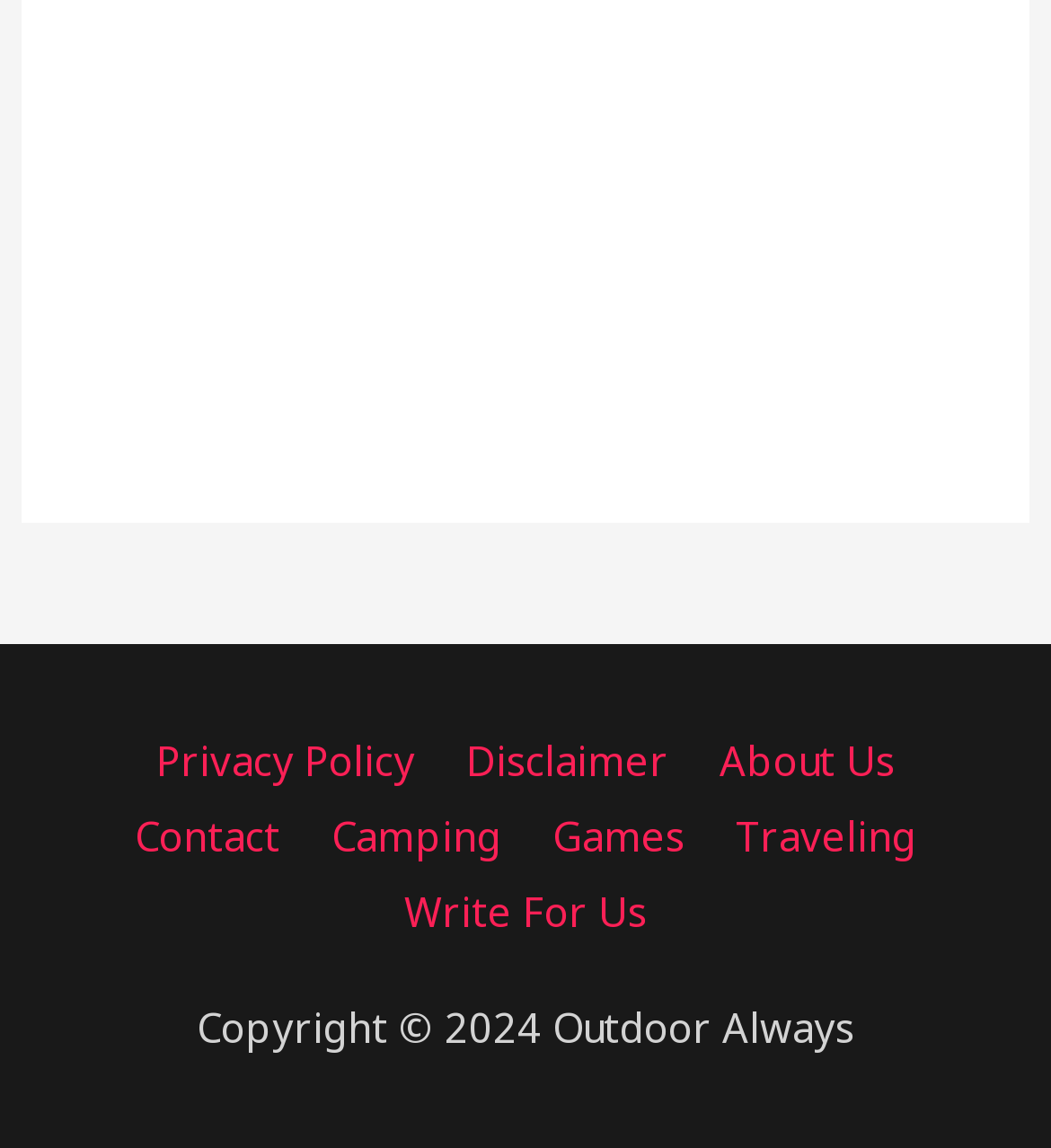Pinpoint the bounding box coordinates of the element that must be clicked to accomplish the following instruction: "contact us". The coordinates should be in the format of four float numbers between 0 and 1, i.e., [left, top, right, bottom].

[0.109, 0.704, 0.286, 0.751]